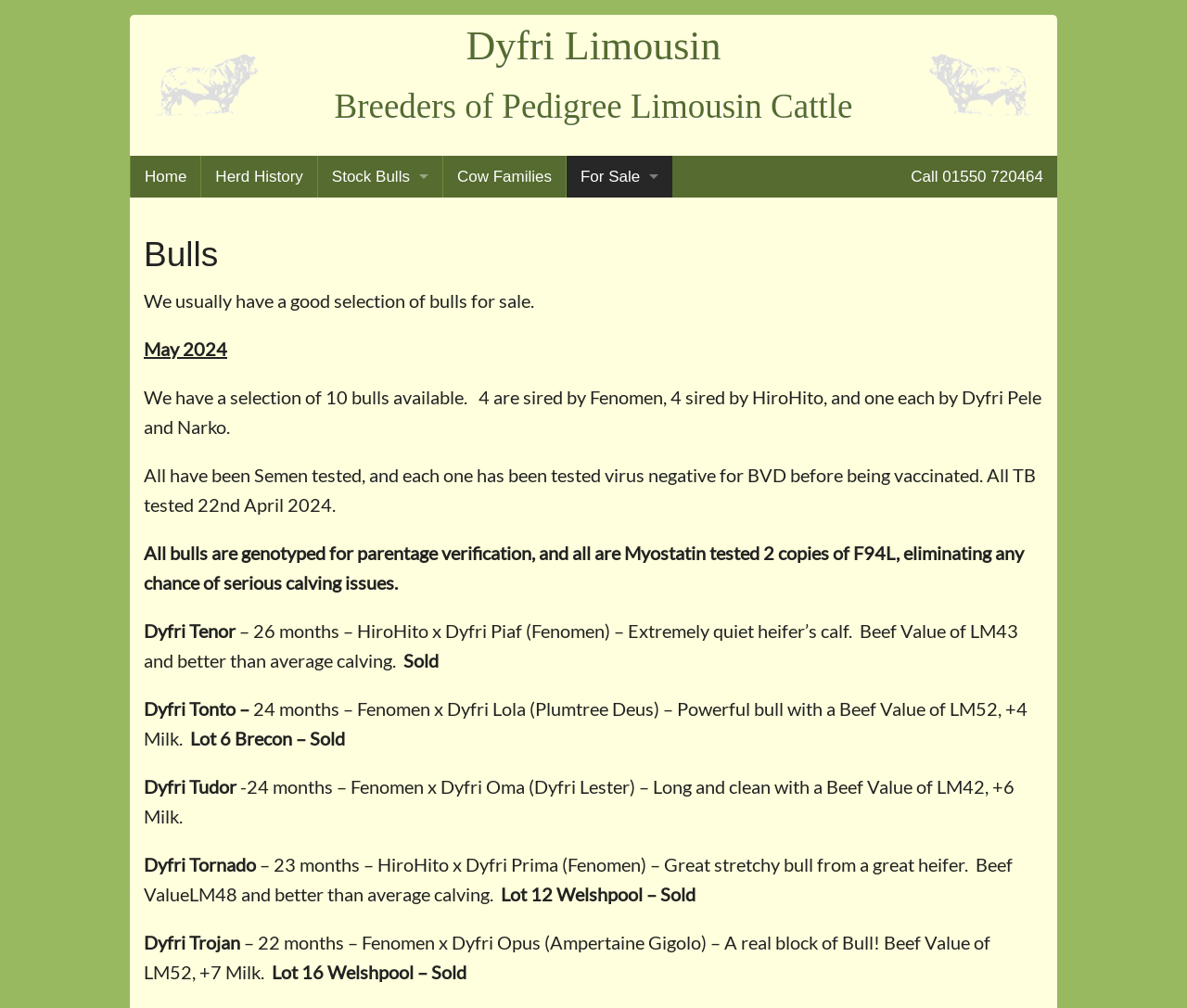Respond with a single word or short phrase to the following question: 
What is the phone number to call for inquiry?

01550 720464